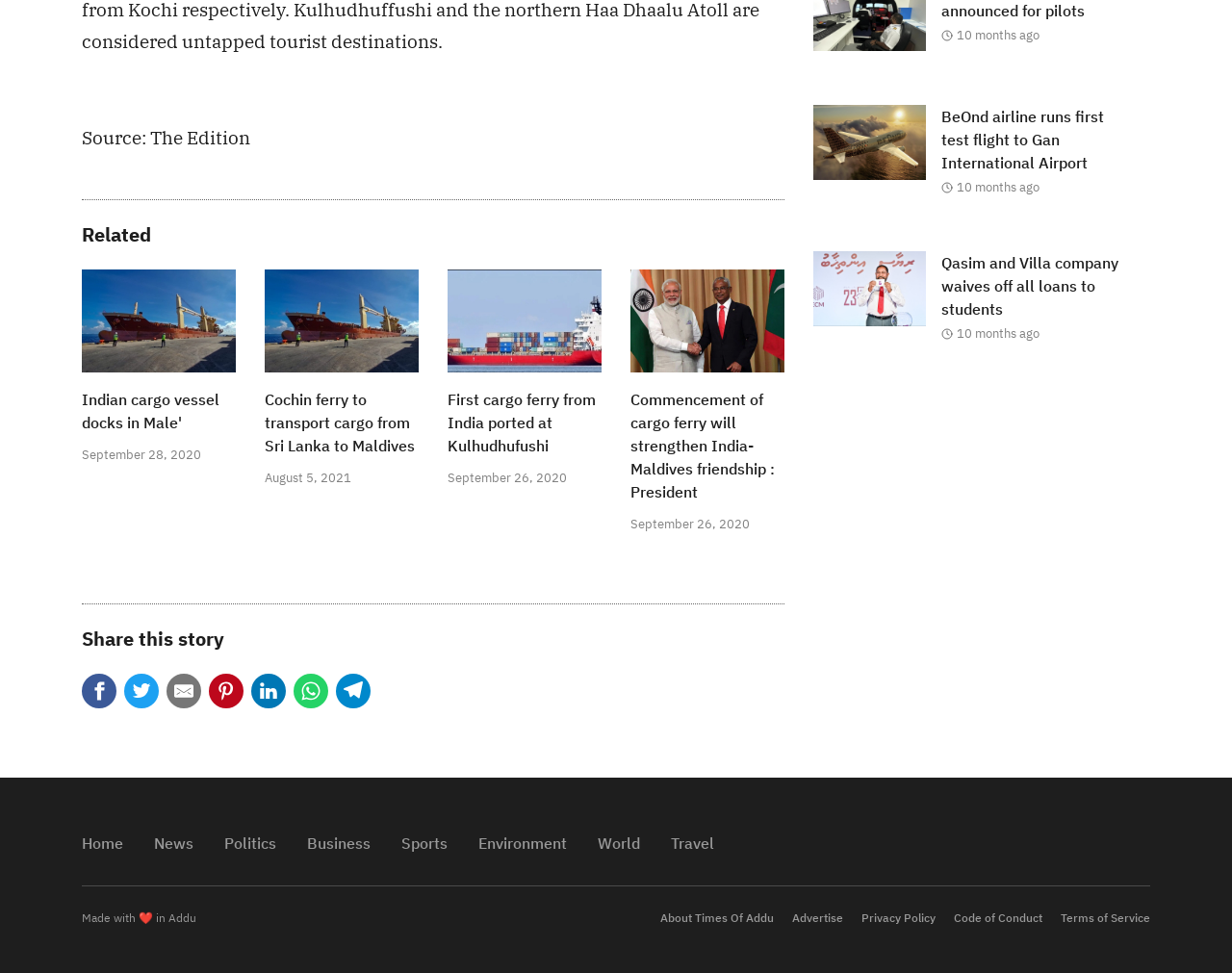Pinpoint the bounding box coordinates of the clickable area needed to execute the instruction: "View the article about Cochin ferry transporting cargo from Sri Lanka to Maldives". The coordinates should be specified as four float numbers between 0 and 1, i.e., [left, top, right, bottom].

[0.215, 0.398, 0.34, 0.47]